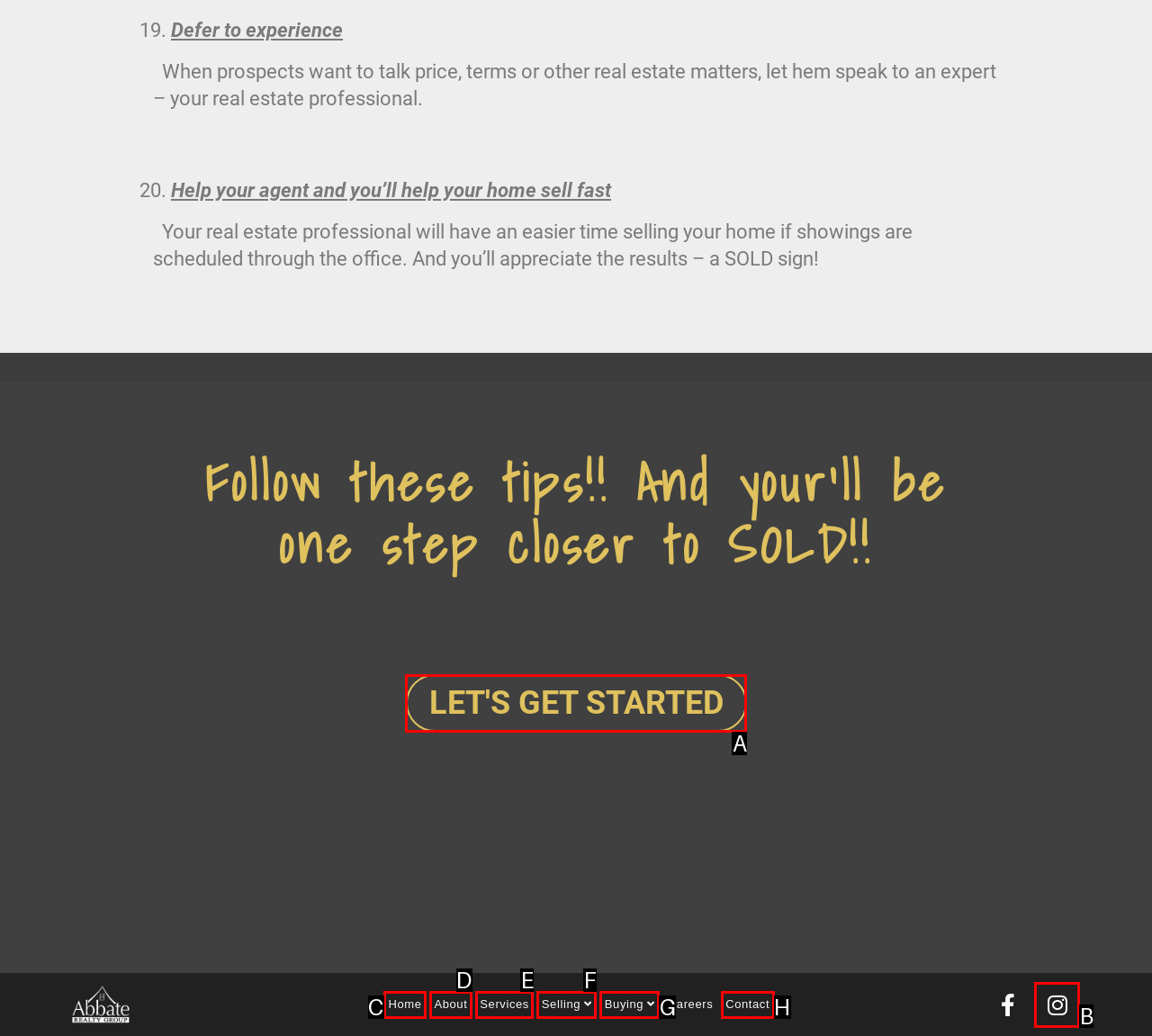From the options provided, determine which HTML element best fits the description: Let's get started. Answer with the correct letter.

A